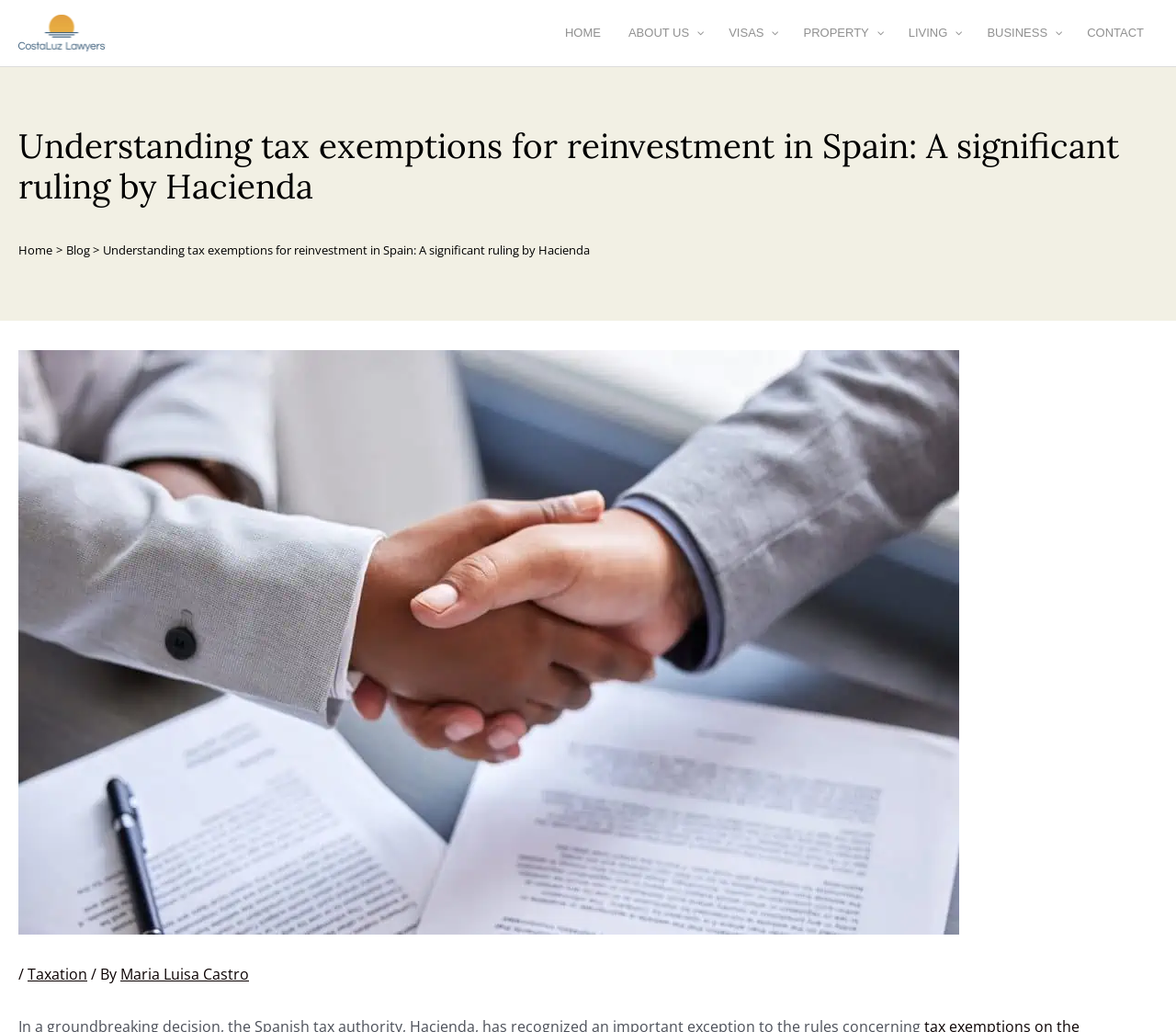What is the image on the webpage about?
Refer to the image and provide a one-word or short phrase answer.

Businesspeople shaking hands